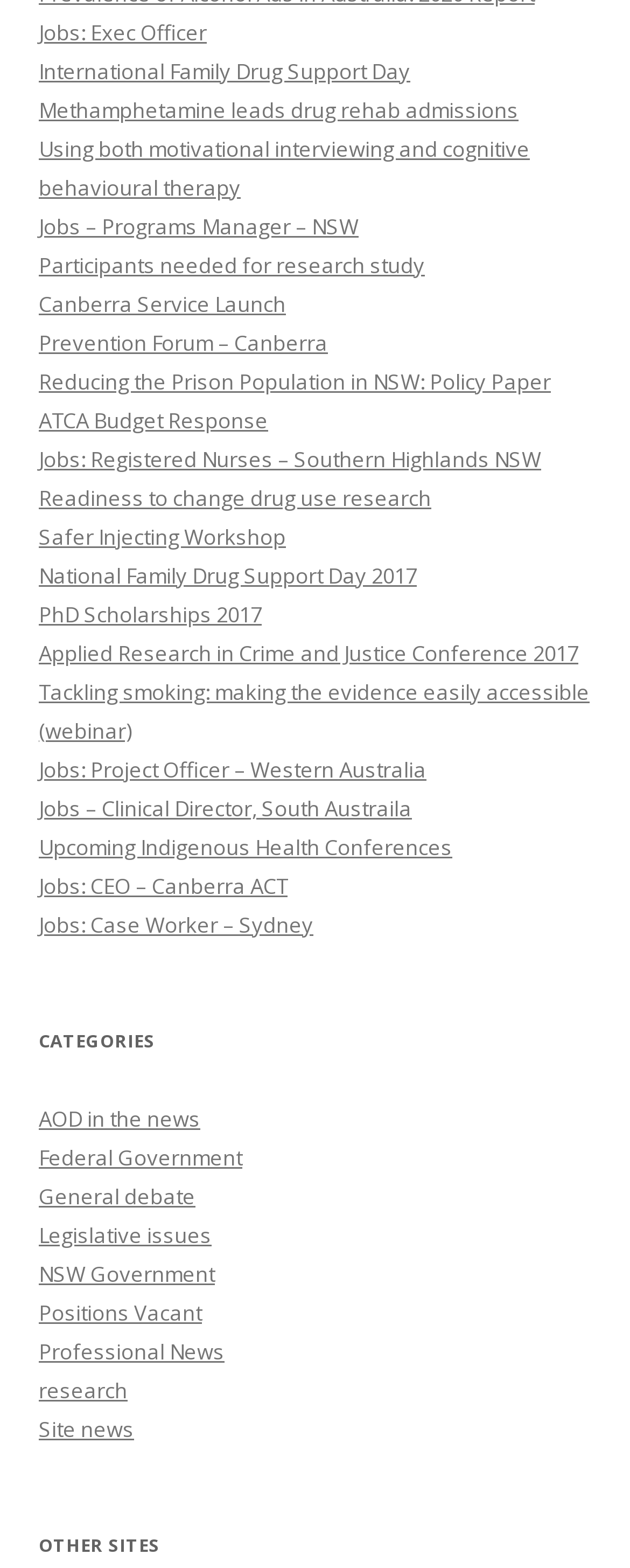What is the last research-related link about? Using the information from the screenshot, answer with a single word or phrase.

Readiness to change drug use